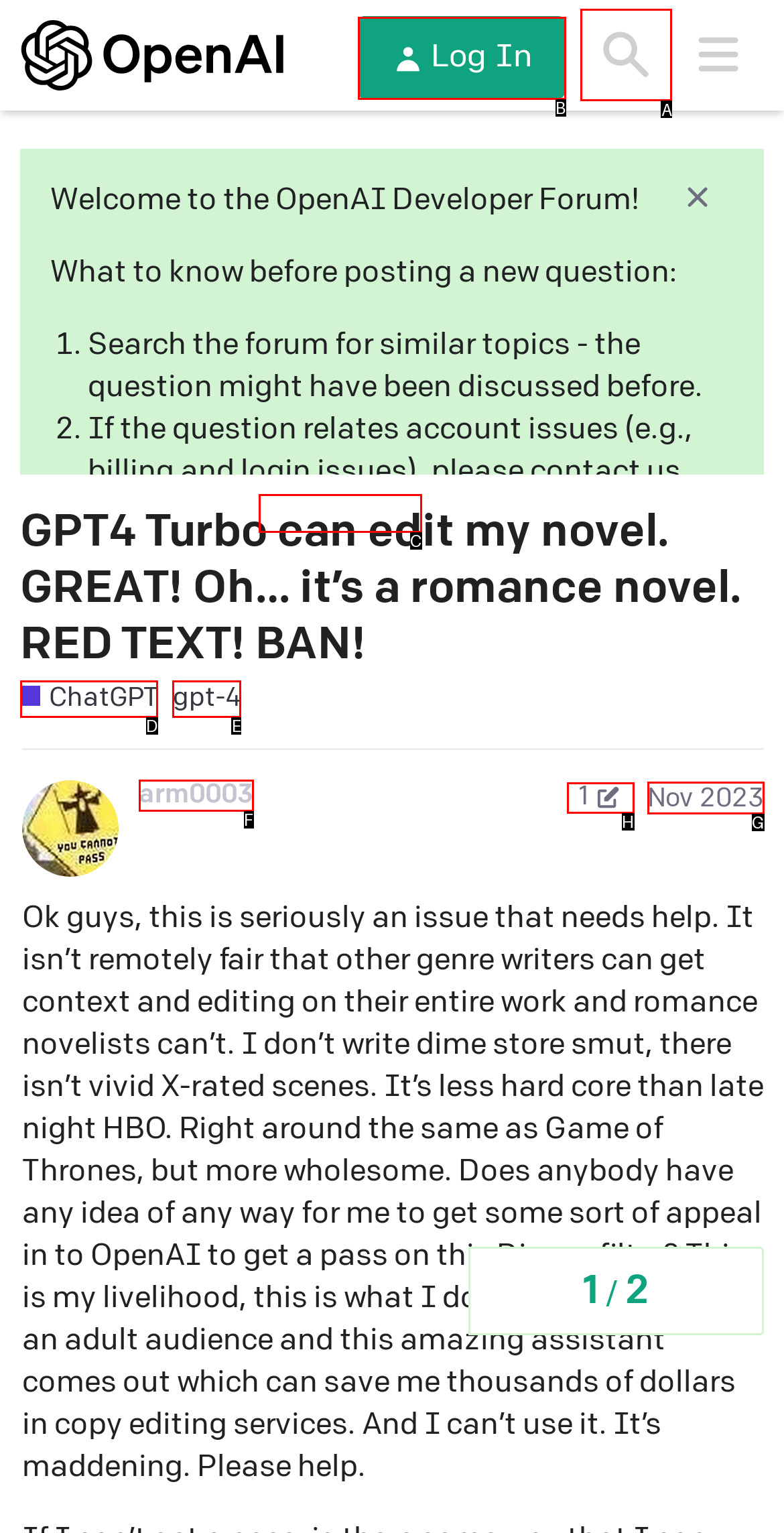Point out the correct UI element to click to carry out this instruction: Search the forum
Answer with the letter of the chosen option from the provided choices directly.

A